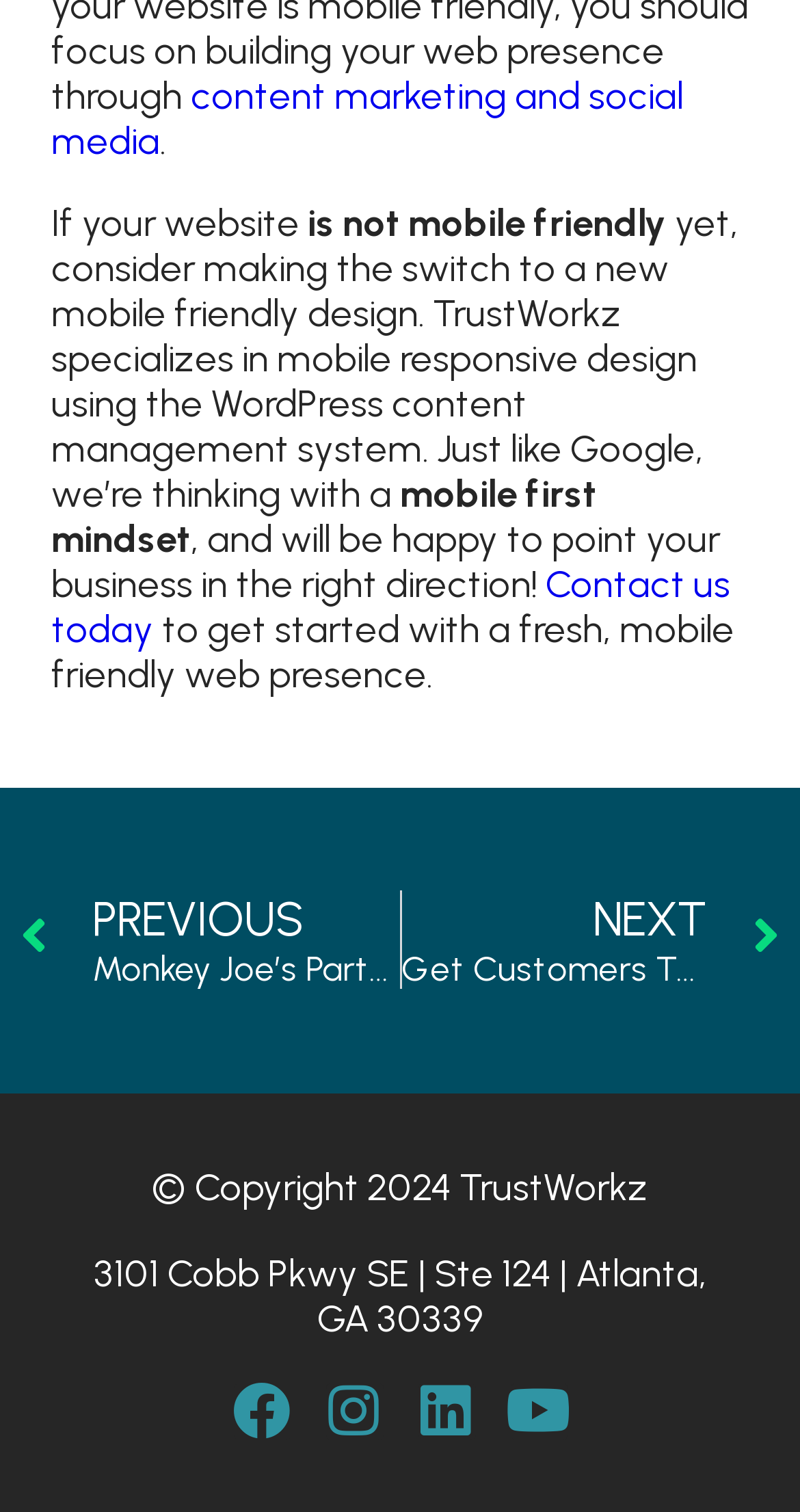Locate the bounding box of the UI element described in the following text: "Contact us today".

[0.064, 0.372, 0.913, 0.432]